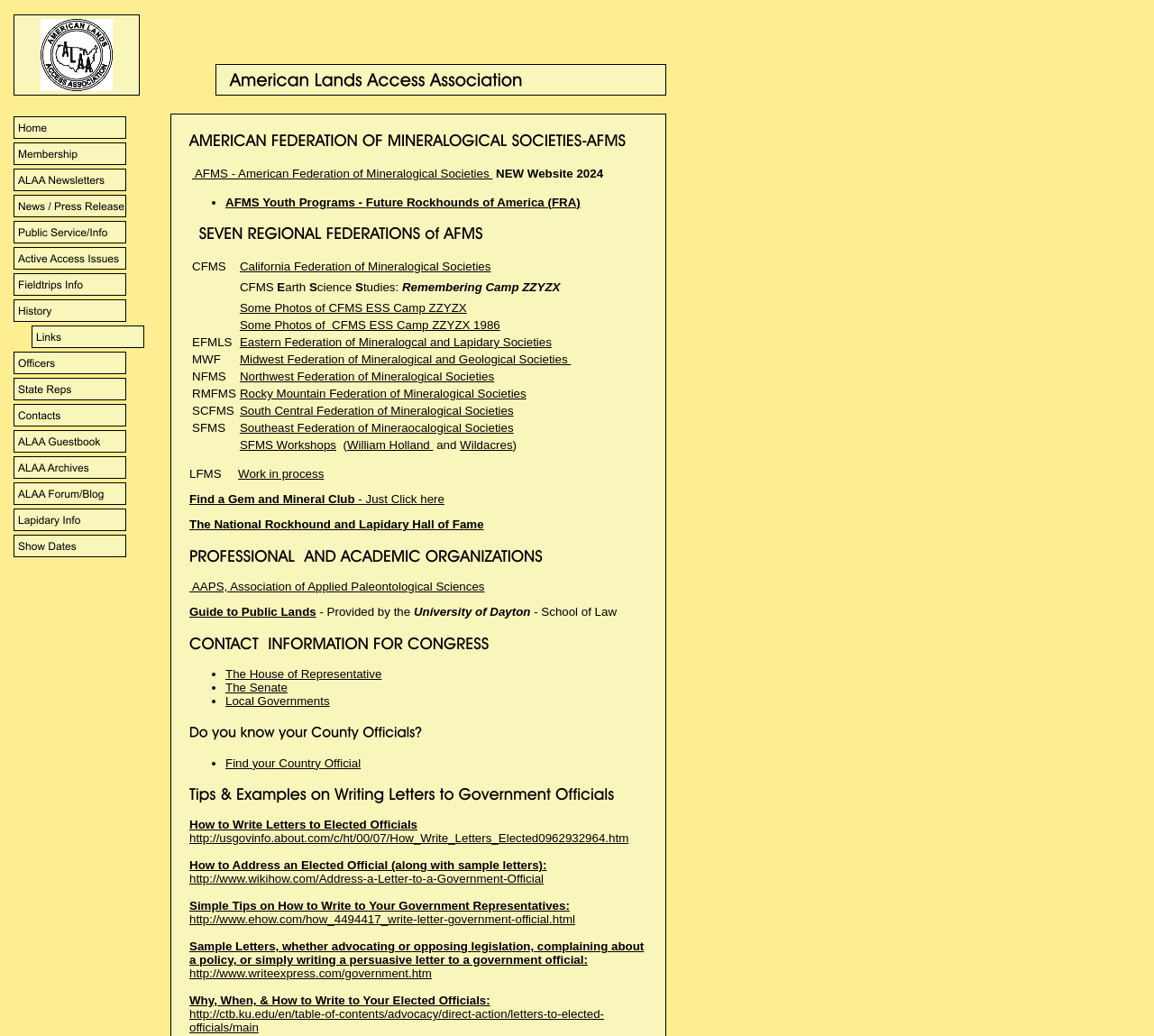Determine the bounding box coordinates of the area to click in order to meet this instruction: "Click the Home link".

[0.0, 0.111, 0.148, 0.136]